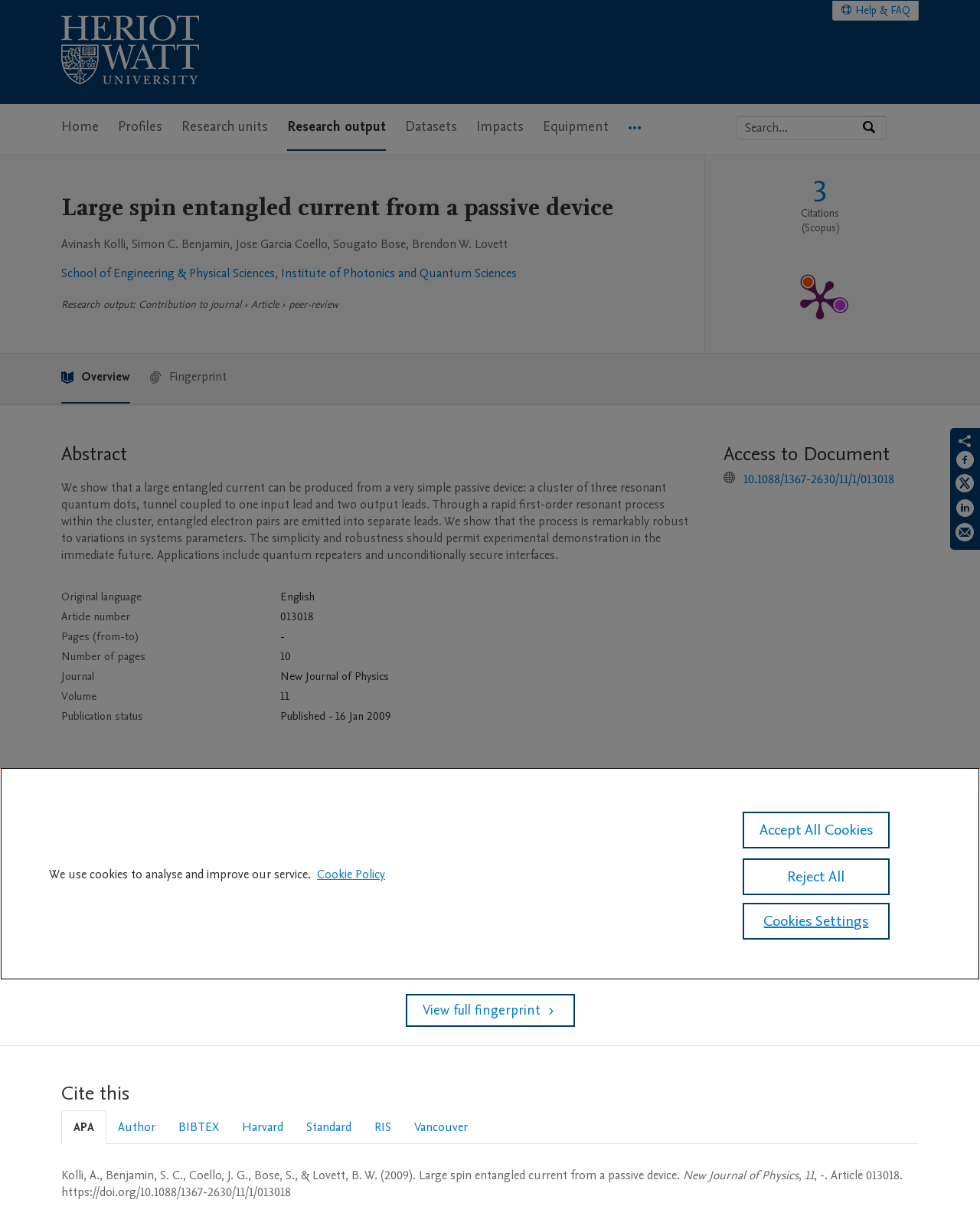Using the element description provided, determine the bounding box coordinates in the format (top-left x, top-left y, bottom-right x, bottom-right y). Ensure that all values are floating point numbers between 0 and 1. Element description: spin INIS 100%

[0.288, 0.719, 0.487, 0.752]